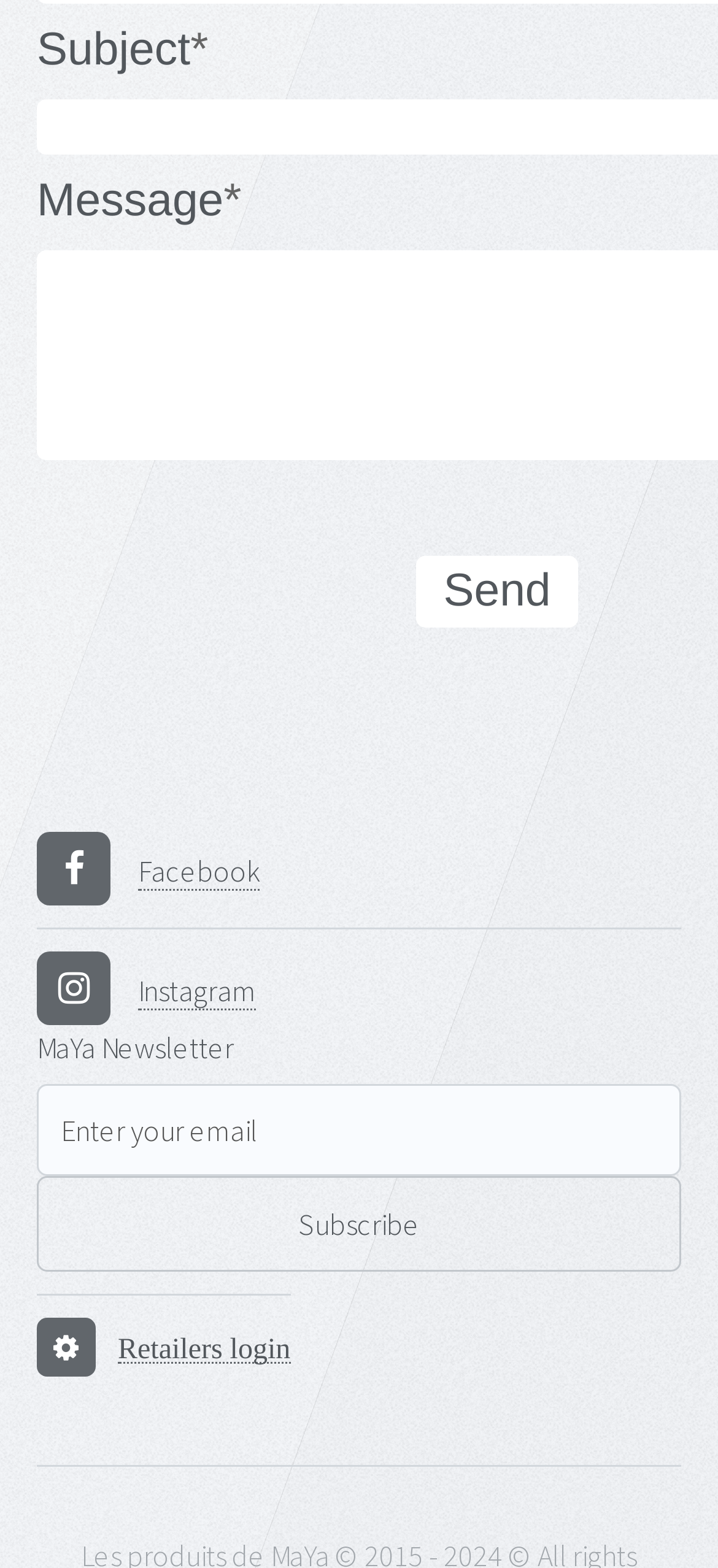Determine the bounding box coordinates (top-left x, top-left y, bottom-right x, bottom-right y) of the UI element described in the following text: name="subscribe" value="Subscribe"

[0.051, 0.75, 0.949, 0.811]